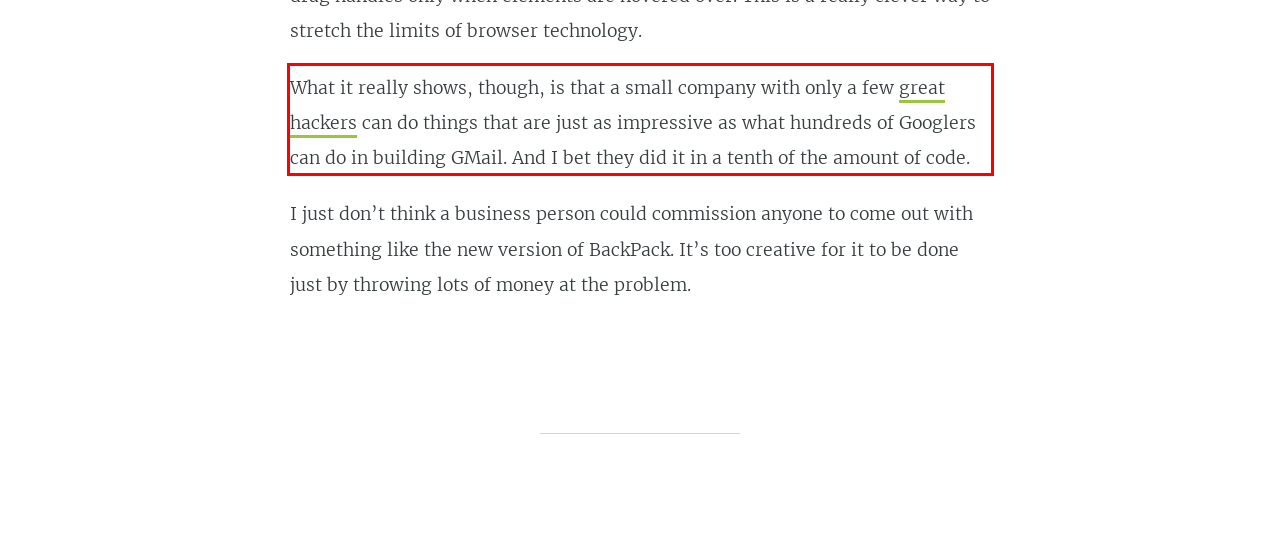Examine the webpage screenshot, find the red bounding box, and extract the text content within this marked area.

What it really shows, though, is that a small company with only a few great hackers can do things that are just as impressive as what hundreds of Googlers can do in building GMail. And I bet they did it in a tenth of the amount of code.